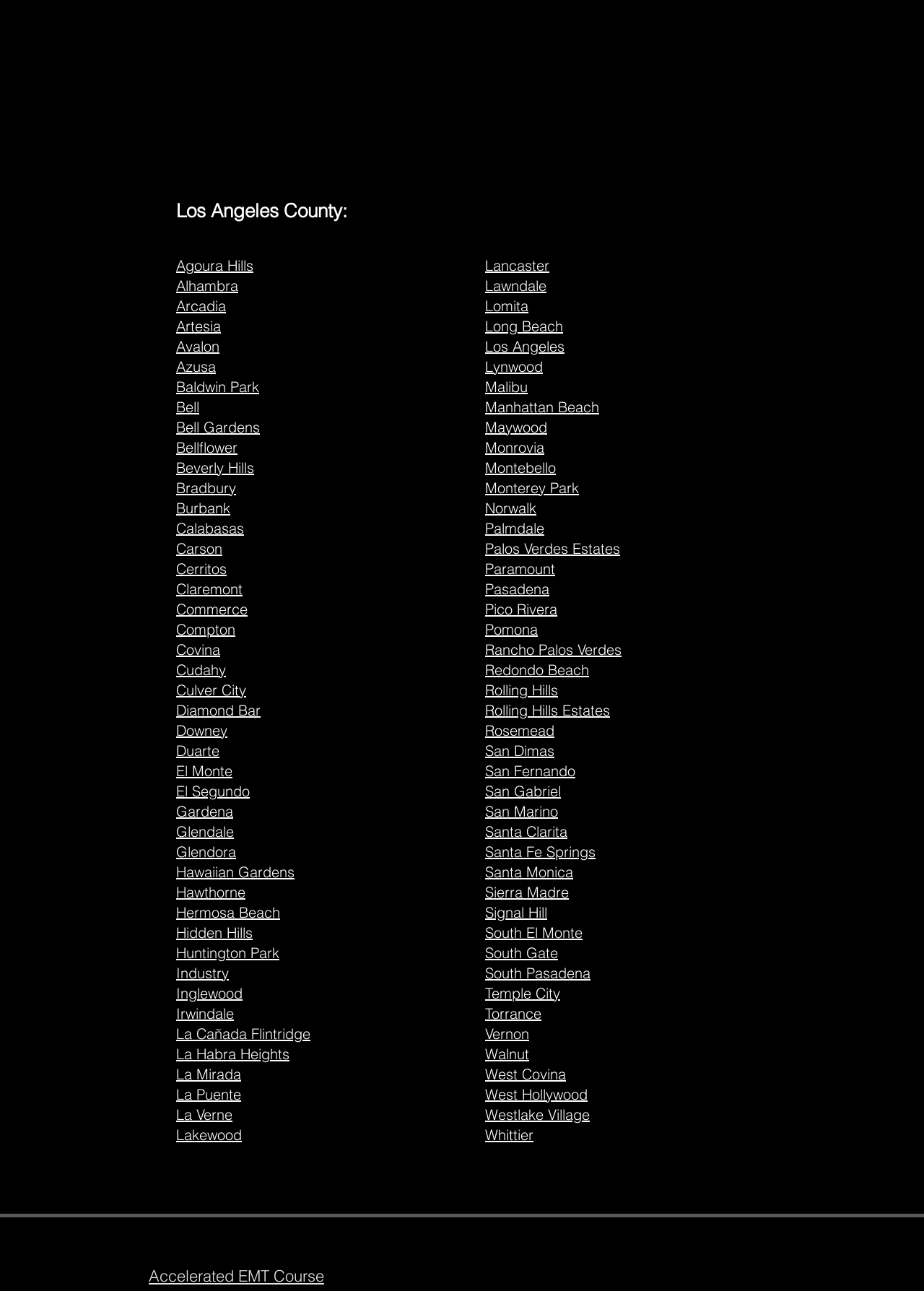Is Los Angeles listed?
Based on the screenshot, provide a one-word or short-phrase response.

Yes